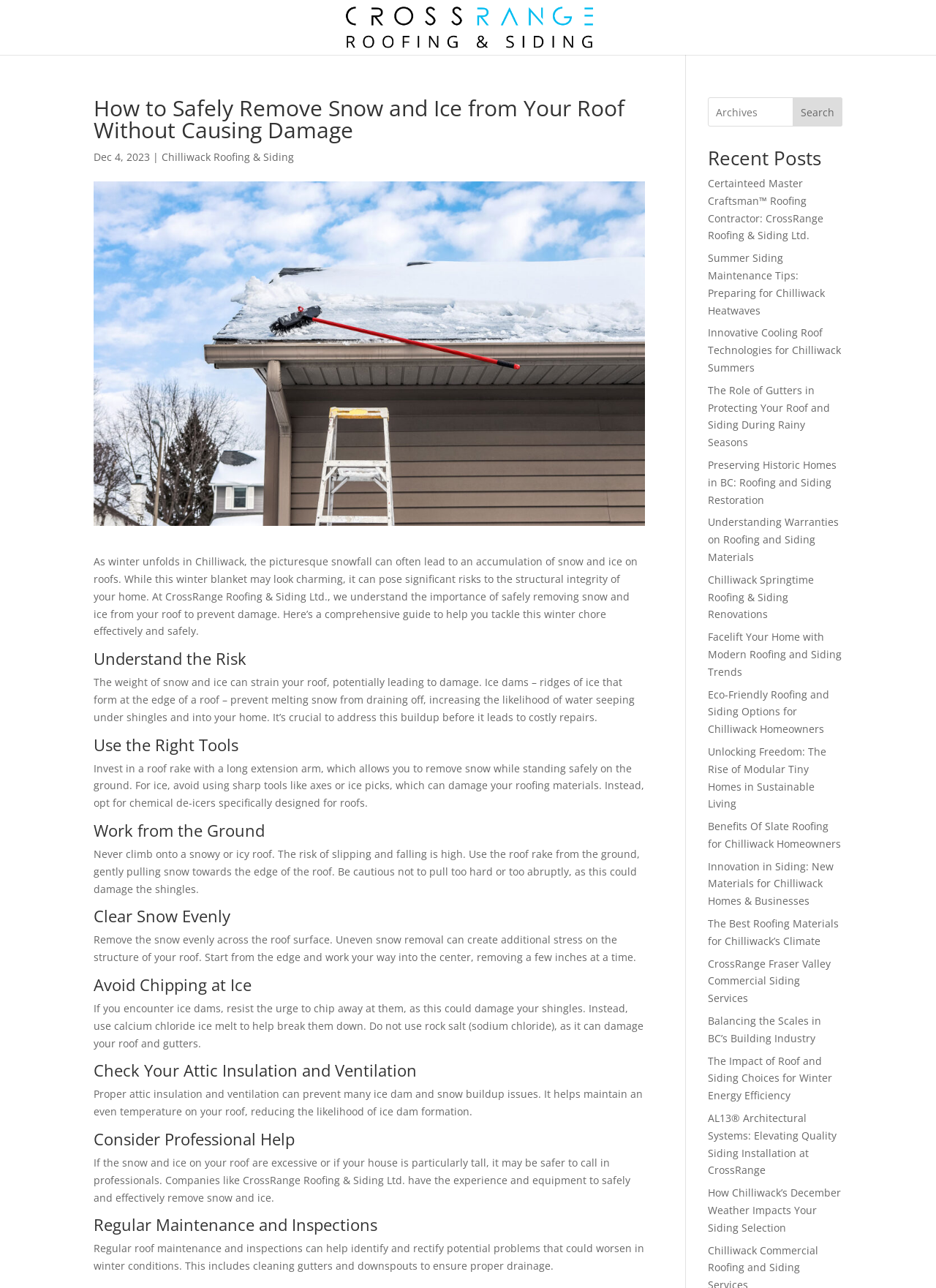Identify the bounding box coordinates of the region that should be clicked to execute the following instruction: "Learn about the importance of safely removing snow and ice from your roof".

[0.1, 0.431, 0.681, 0.495]